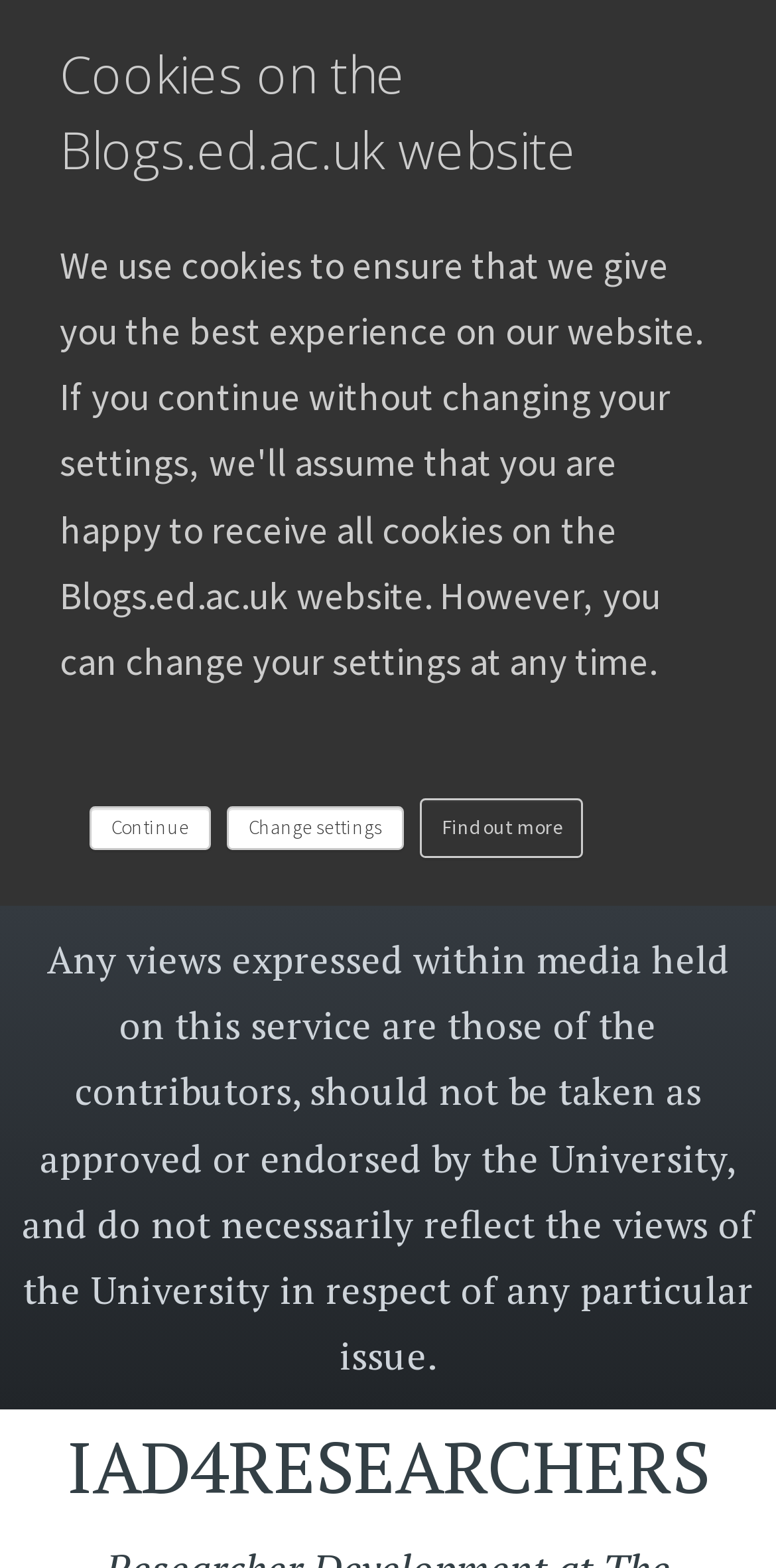What is the name of the link at the top of the webpage?
Please provide a detailed and comprehensive answer to the question.

The heading element 'IAD4RESEARCHERS' at the top of the webpage contains a link with the same name, which suggests that it may be a navigation link or a link to a specific section of the website.